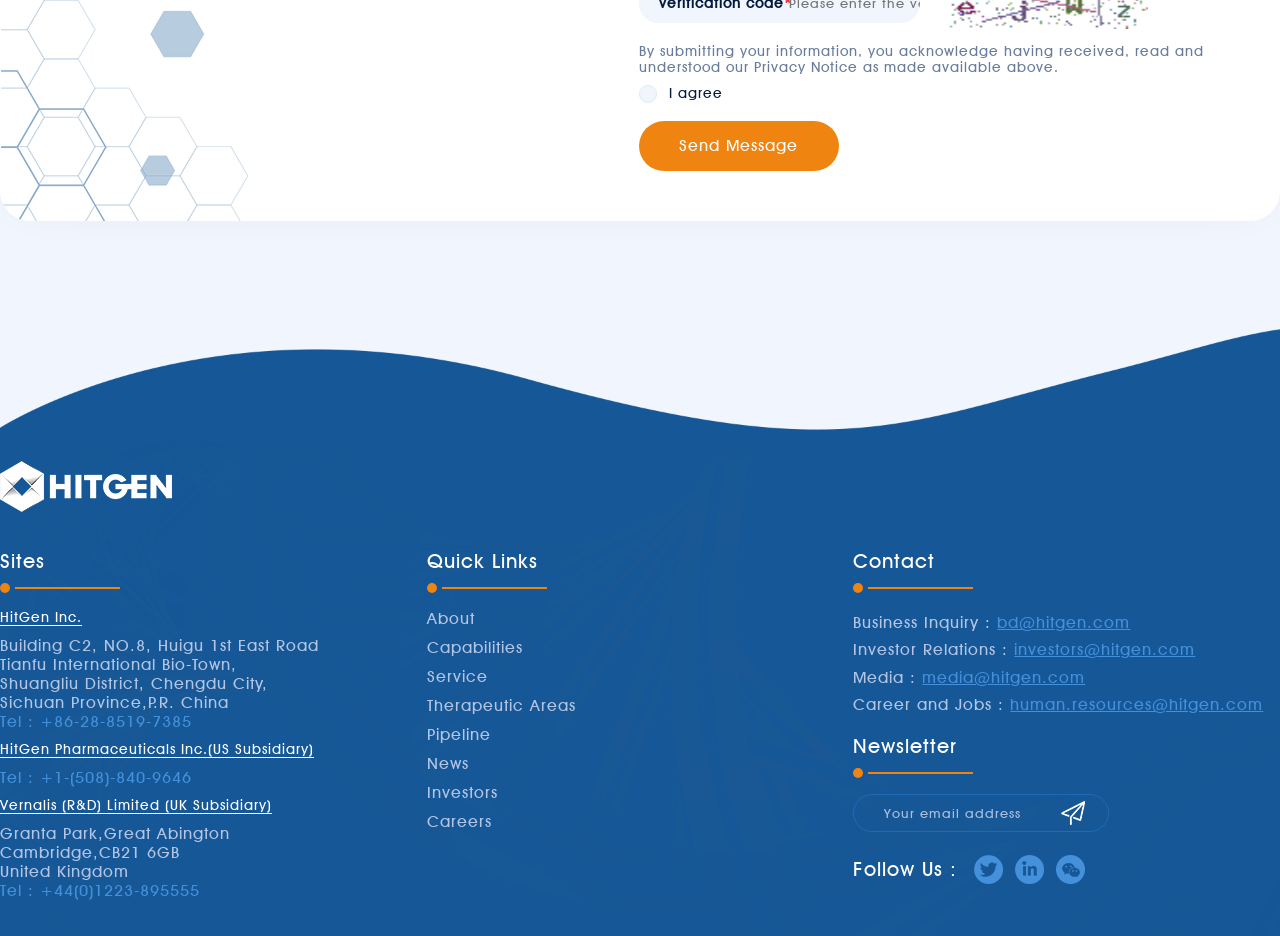What is the company name?
Please respond to the question thoroughly and include all relevant details.

The company name can be found in the description list detail section, where it is written as 'HitGen Inc.' along with the address and contact information.